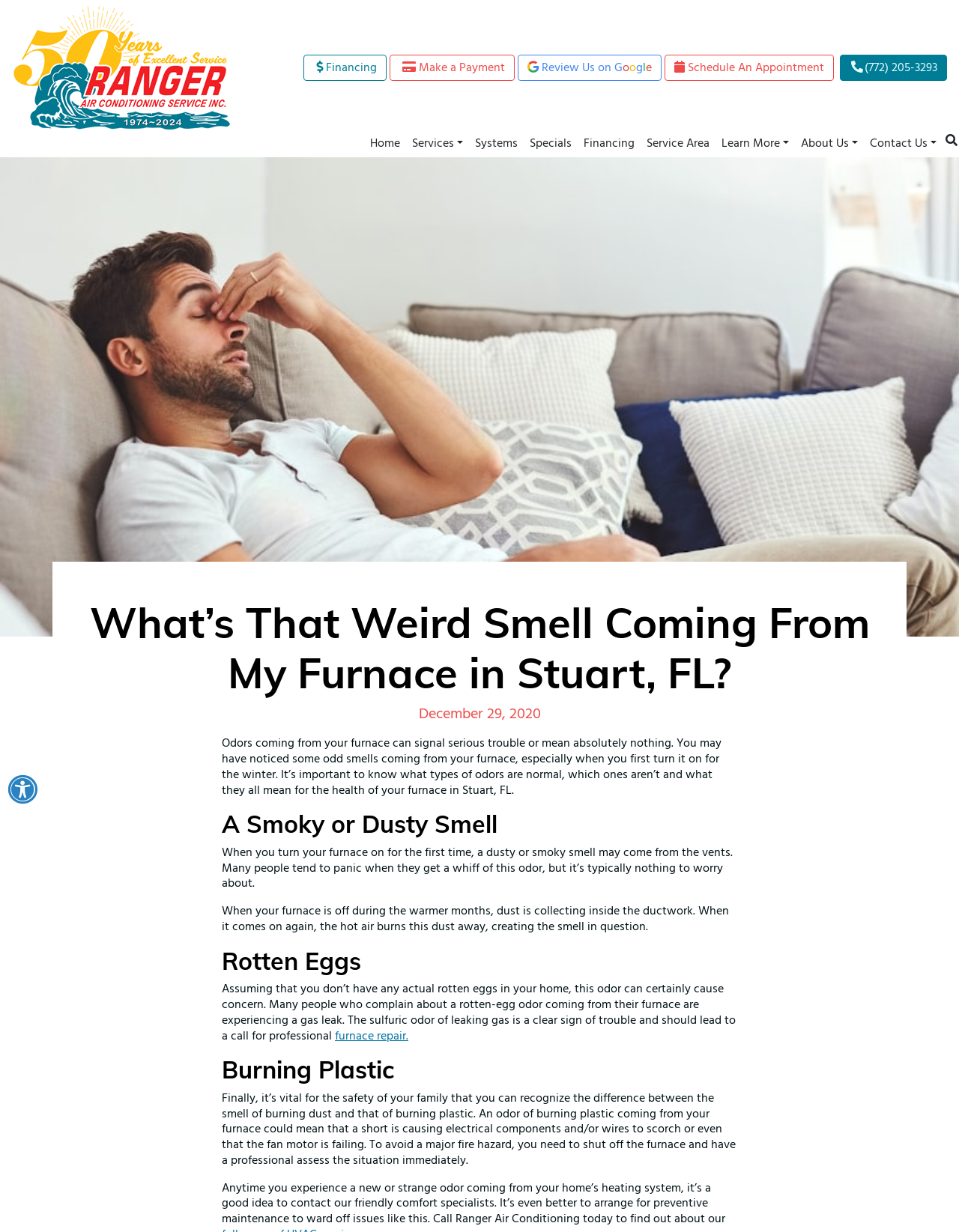Please locate the bounding box coordinates of the element that needs to be clicked to achieve the following instruction: "Click the 'Ranger 50th Anniversary Logo' link". The coordinates should be four float numbers between 0 and 1, i.e., [left, top, right, bottom].

[0.012, 0.048, 0.24, 0.061]